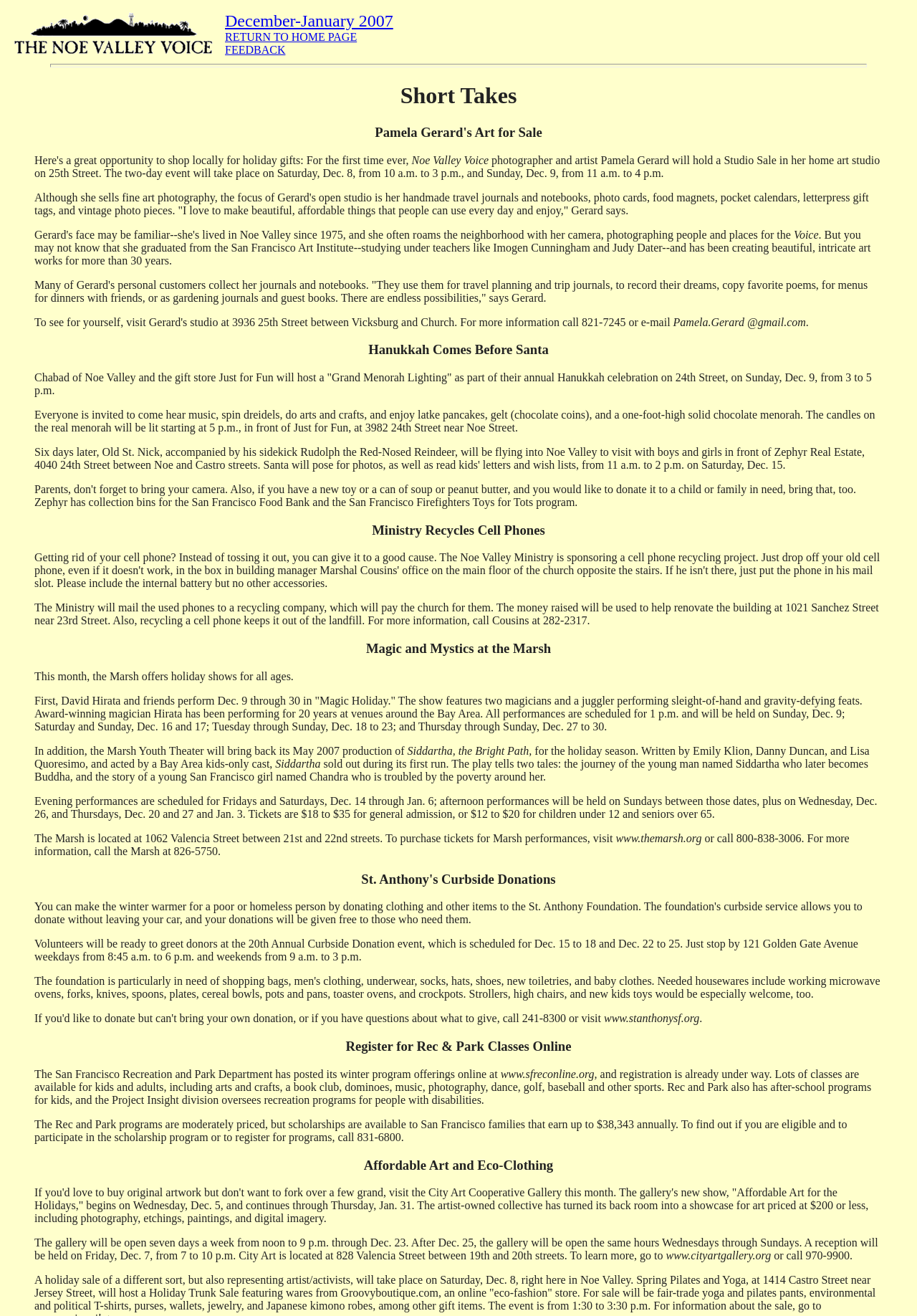What is the location of the Marsh?
Please respond to the question with a detailed and well-explained answer.

According to the webpage, the Marsh is located at 1062 Valencia Street between 21st and 22nd streets, and it offers holiday shows for all ages.